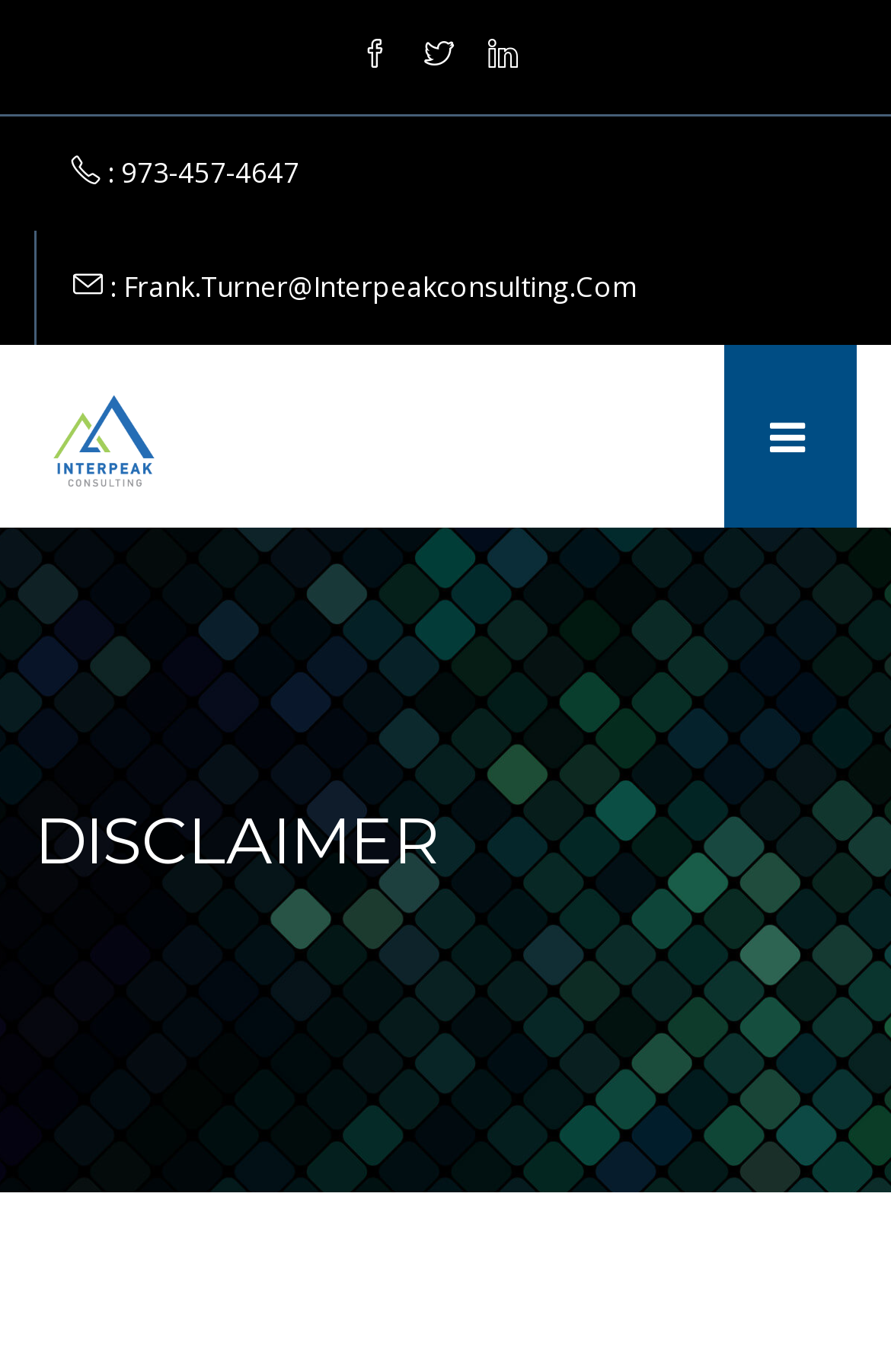What is the purpose of the webpage? Look at the image and give a one-word or short phrase answer.

Disclaimer